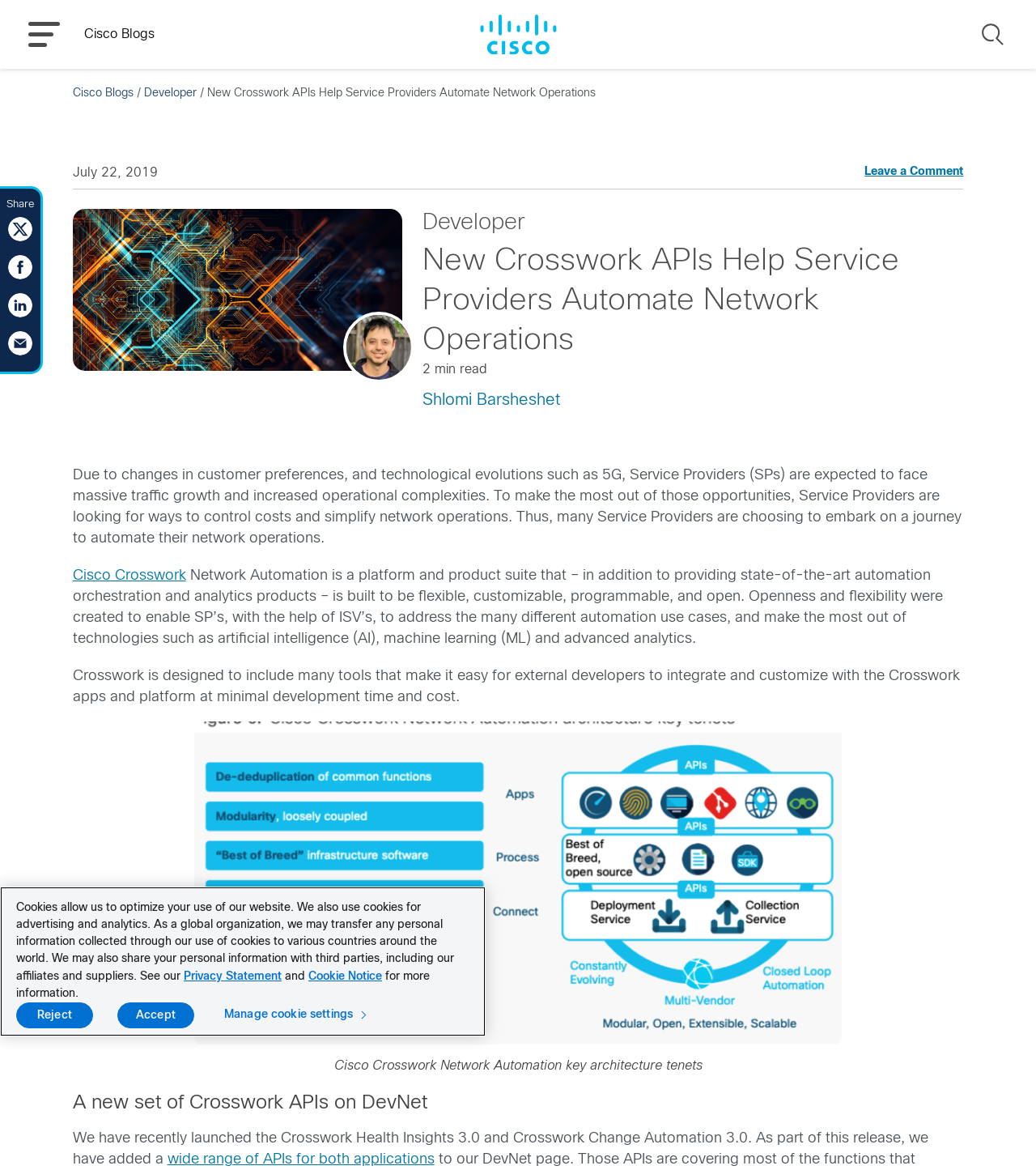What is the main title displayed on this webpage?

New Crosswork APIs Help Service Providers Automate Network Operations